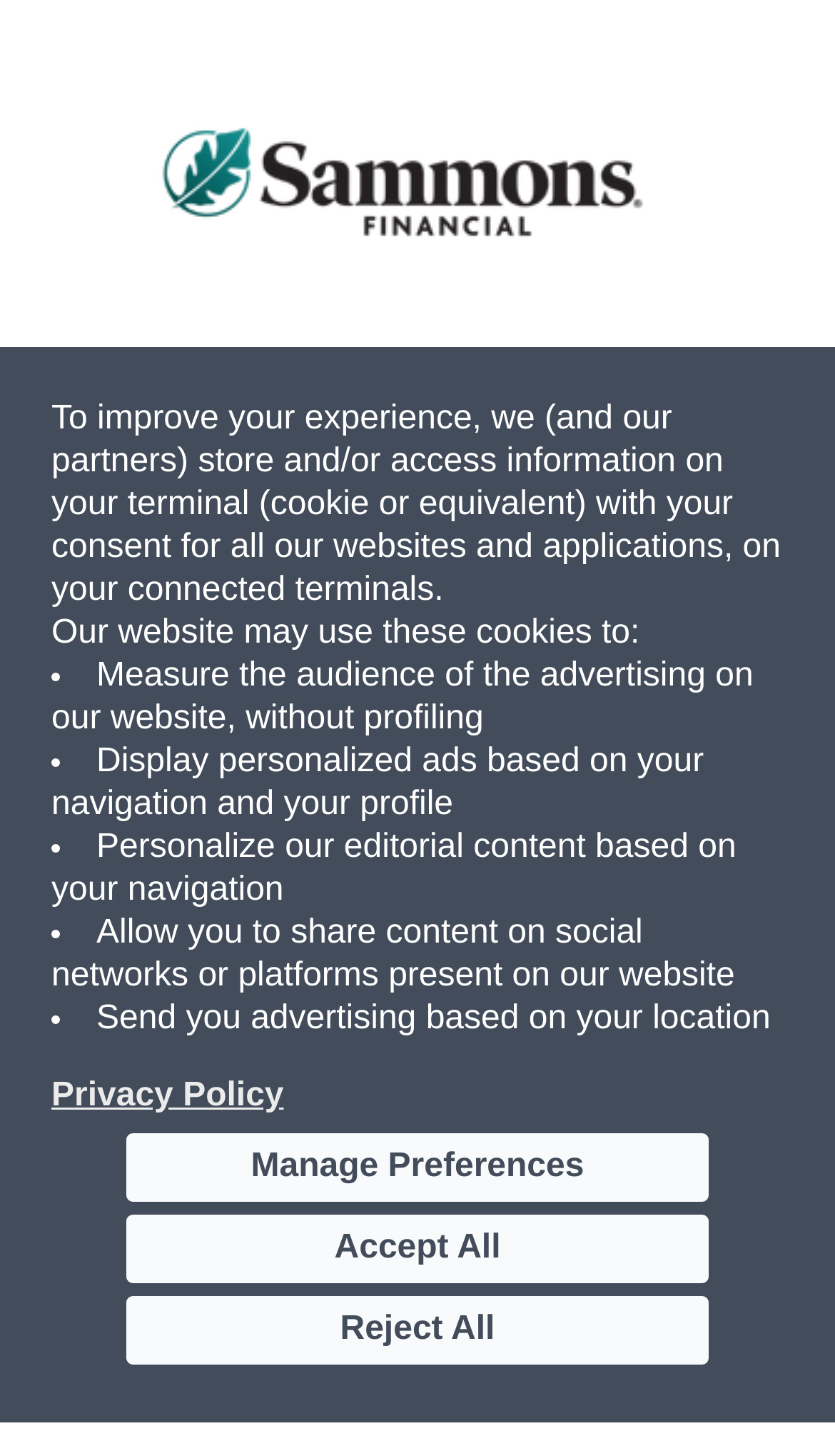How many menu items are there?
Answer the question with detailed information derived from the image.

The webpage has a menu with four menu items: 'About Us', 'Careers', 'Our Company', and 'Contact Us'.